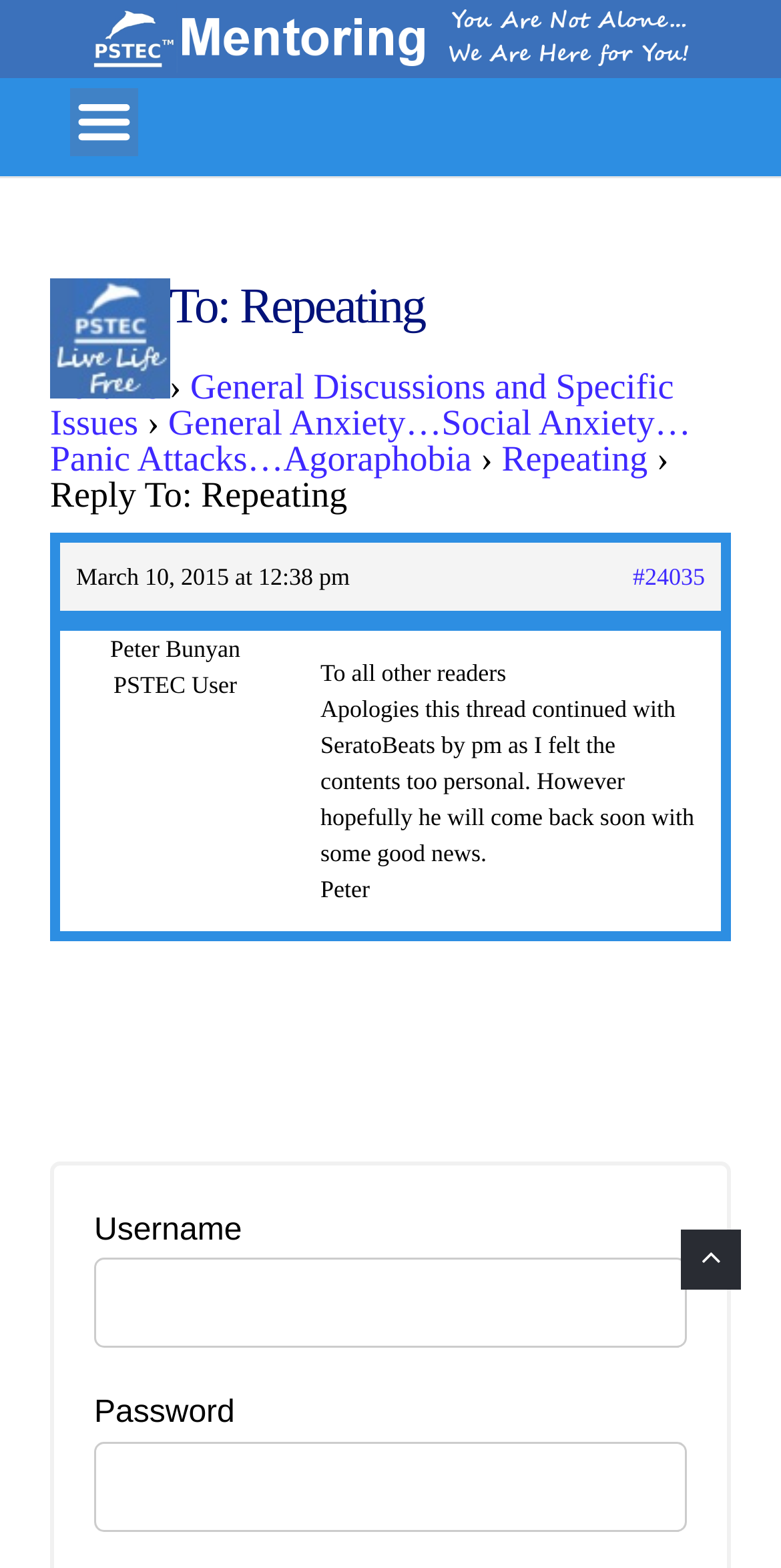Who is the author of the current post?
Answer the question using a single word or phrase, according to the image.

Peter Bunyan